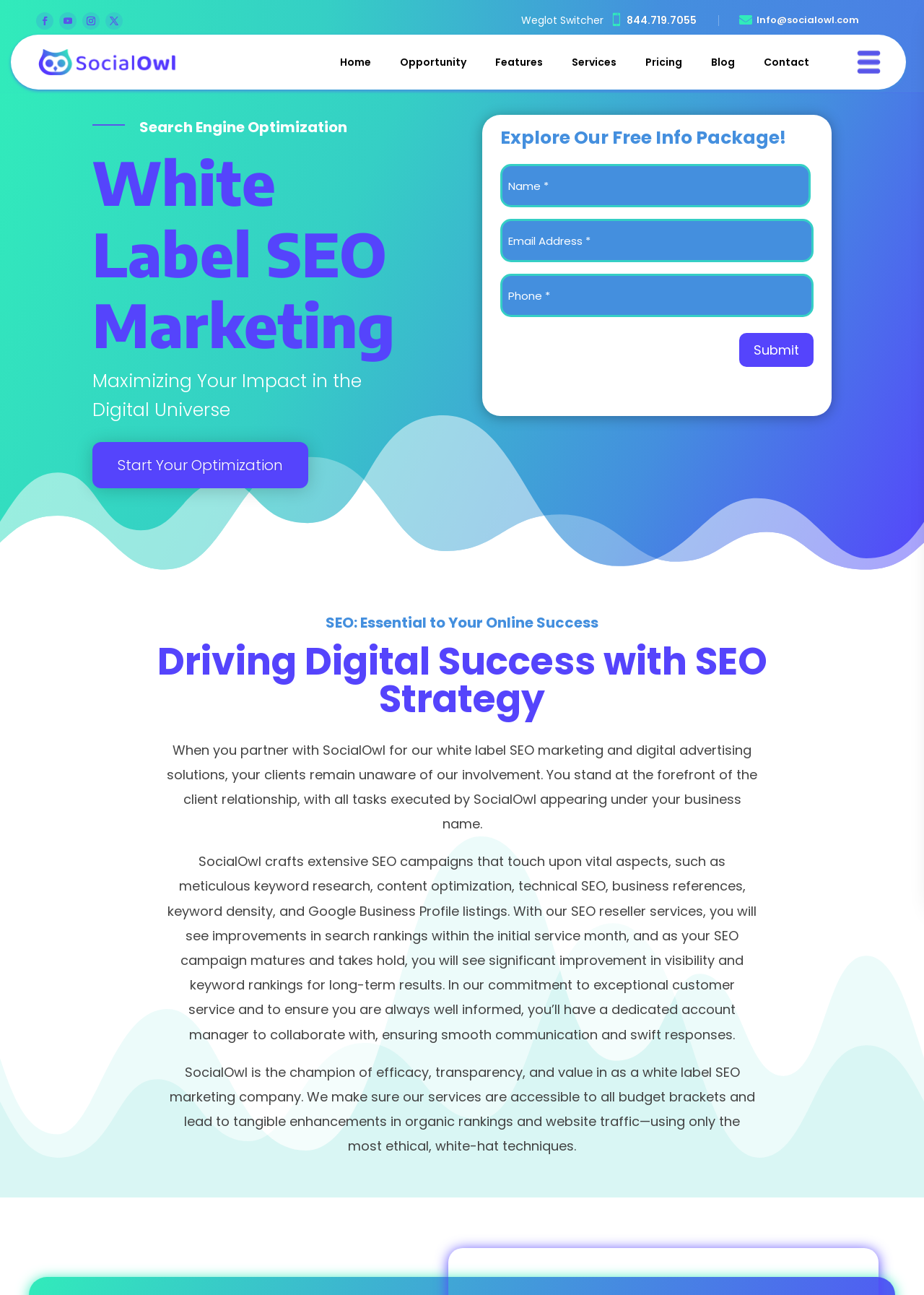Find the bounding box coordinates of the element to click in order to complete this instruction: "Enter your phone number". The bounding box coordinates must be four float numbers between 0 and 1, denoted as [left, top, right, bottom].

[0.542, 0.211, 0.88, 0.245]